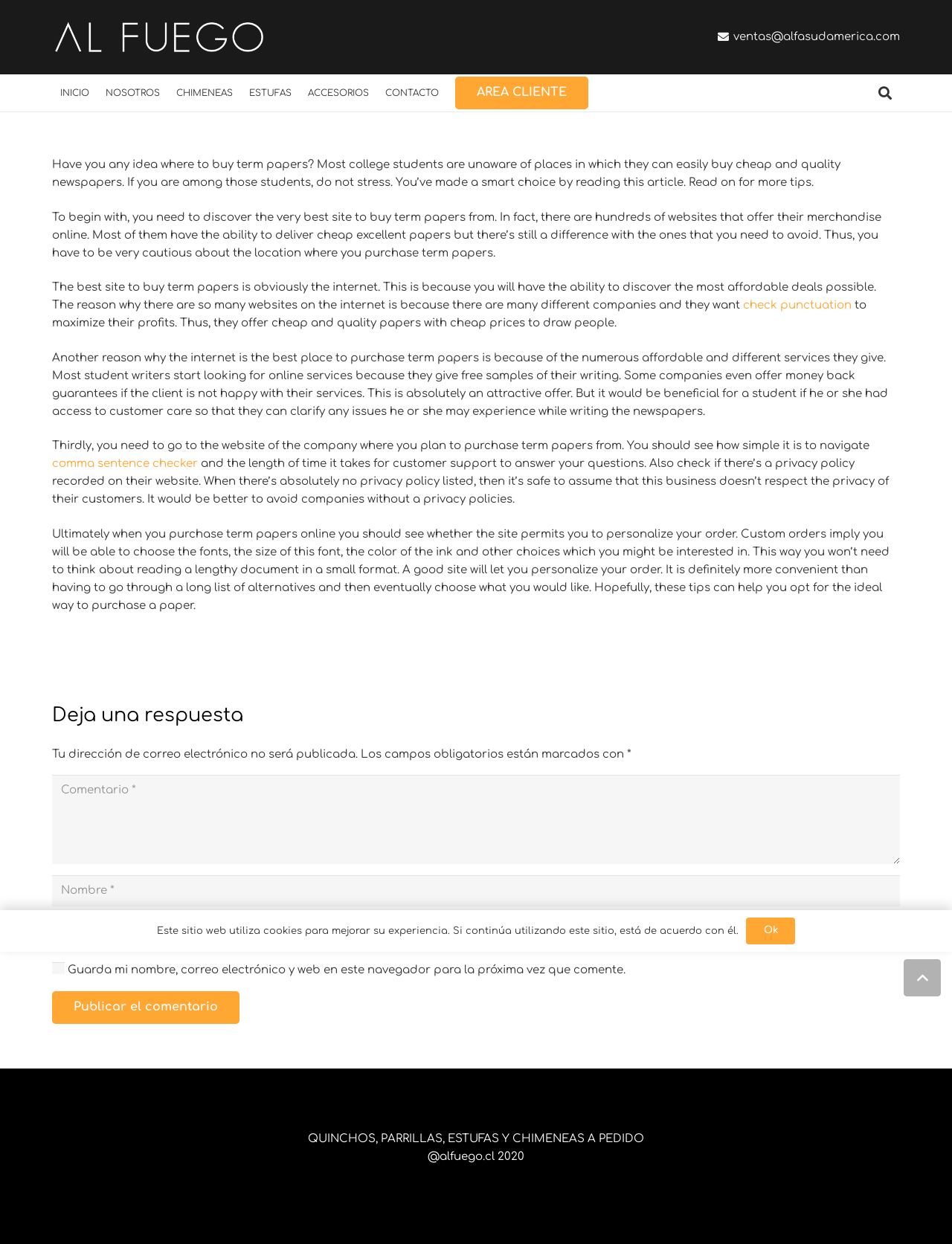Generate a comprehensive caption for the webpage you are viewing.

This webpage is about buying term papers online, specifically providing tips and guidelines for college students. At the top, there is a navigation menu with links to different sections of the website, including "INICIO", "NOSOTROS", "CHIMENEAS", "ESTUFAS", "ACCESORIOS", "CONTACTO", and "AREA CLIENTE". 

Below the navigation menu, there is a main content area that starts with a brief introduction to the topic of buying term papers online. The text explains that many college students are unaware of where to buy quality and affordable papers, and that this article will provide tips on how to do so.

The main content area is divided into several sections, each discussing a different aspect of buying term papers online. The sections are separated by blank spaces, making it easy to read and understand. There are also links to external resources, such as "check punctuation" and "comma sentence checker", which are likely related to writing and grammar.

Towards the bottom of the page, there is a section for leaving a comment or response, with fields for entering a name, email address, and comment. There is also a checkbox to save the user's information for future comments.

At the very bottom of the page, there is a footer section with a copyright notice and a link to the website's terms and conditions. There is also a button to return to the top of the page. Additionally, there is a notification about the website using cookies to improve the user's experience, with an "Ok" button to acknowledge and dismiss the notification.